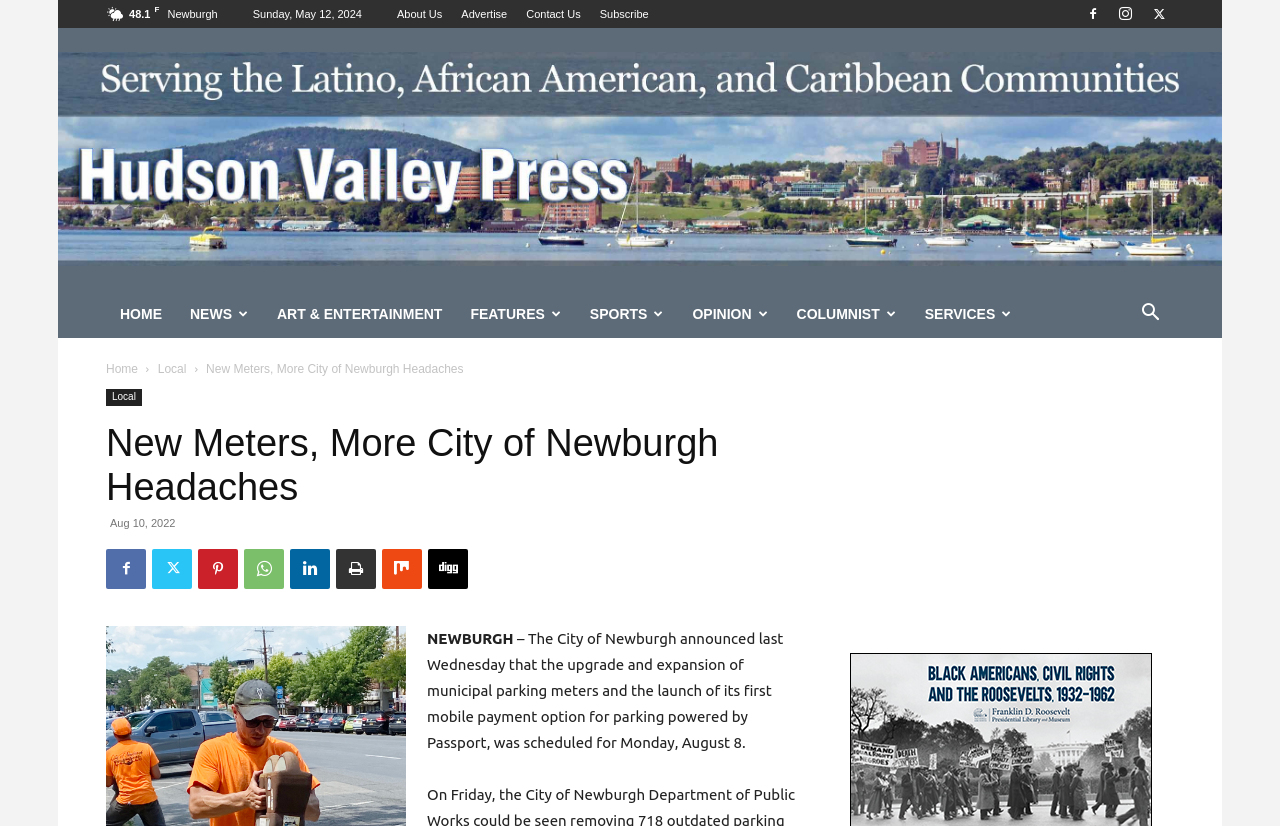Find the bounding box coordinates of the element I should click to carry out the following instruction: "Click on the 'Subscribe' link".

[0.469, 0.01, 0.507, 0.024]